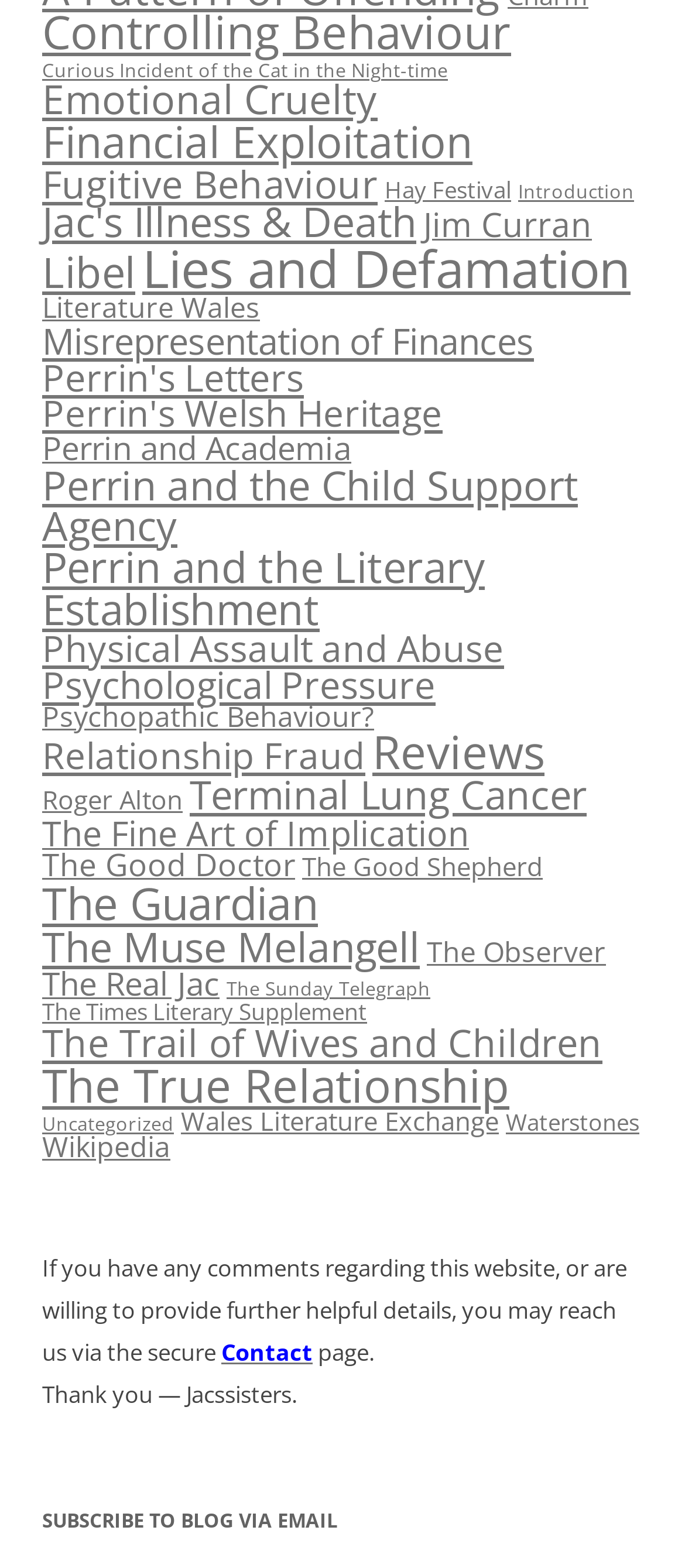Specify the bounding box coordinates of the region I need to click to perform the following instruction: "Contact us". The coordinates must be four float numbers in the range of 0 to 1, i.e., [left, top, right, bottom].

[0.323, 0.852, 0.456, 0.872]